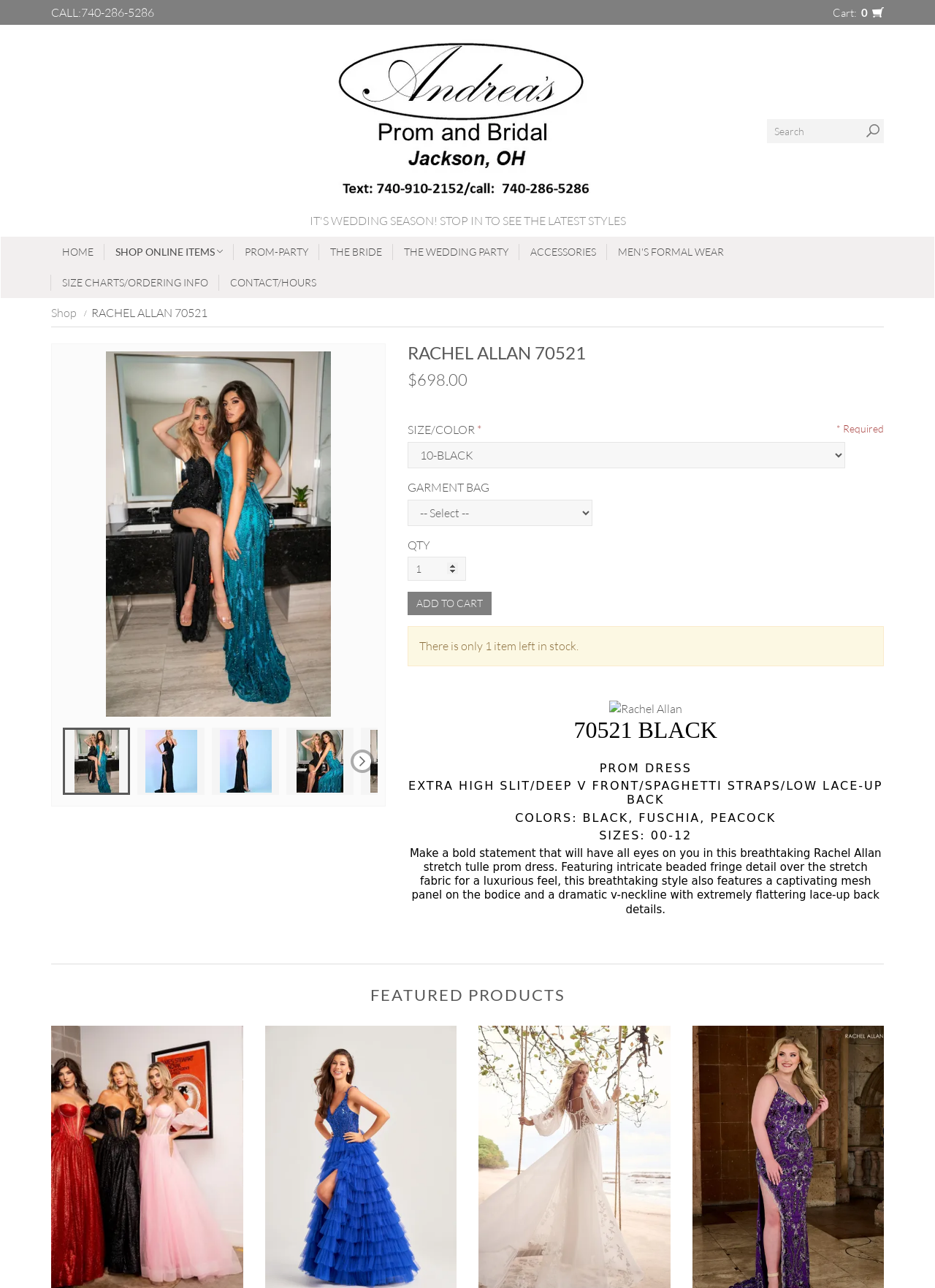Reply to the question with a single word or phrase:
What is the price of the prom dress?

$698.00